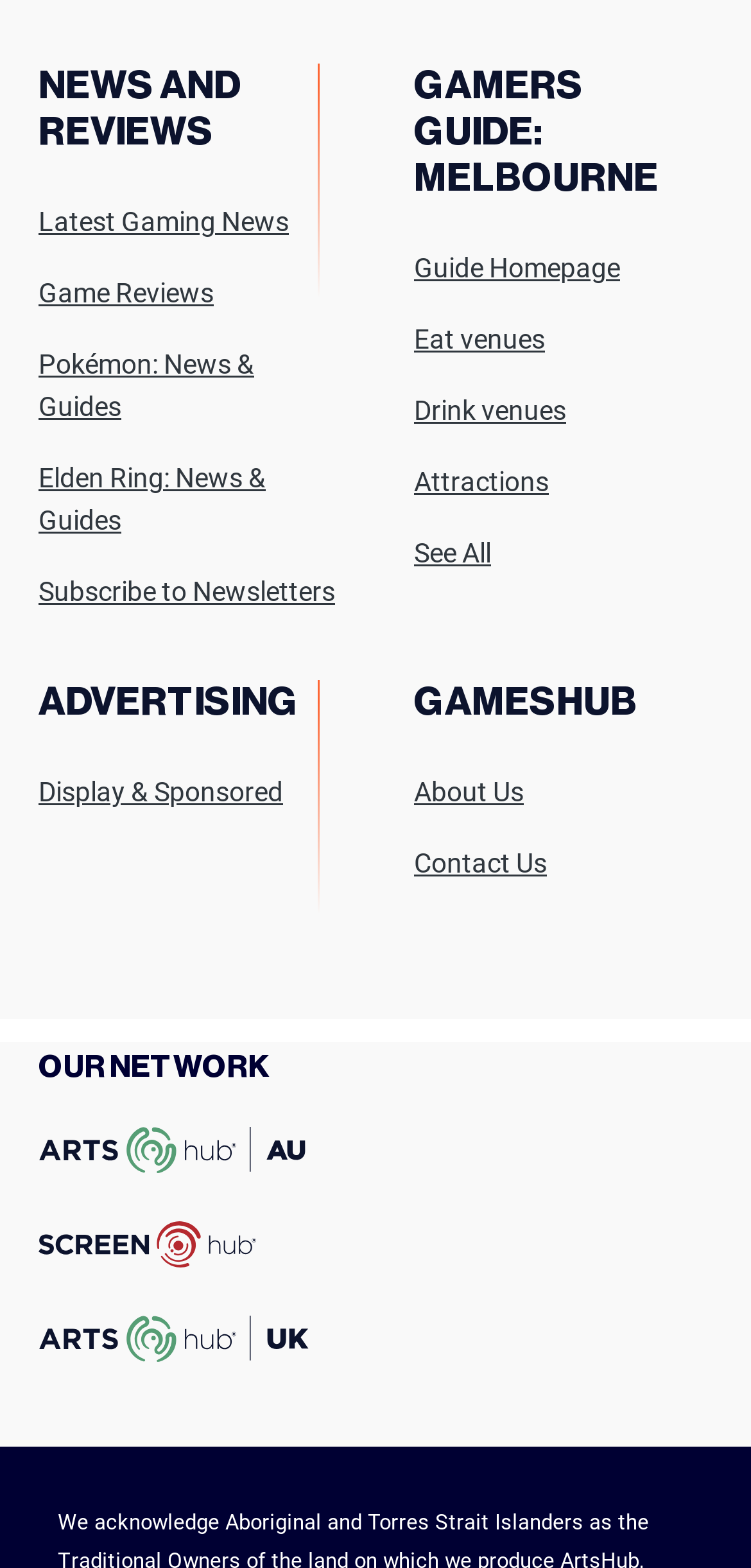What is the name of the section that contains links to 'About Us' and 'Contact Us'?
Please describe in detail the information shown in the image to answer the question.

The section that contains links to 'About Us' and 'Contact Us' is labeled as 'GAMESHUB', which is indicated by a StaticText element with ID 340.